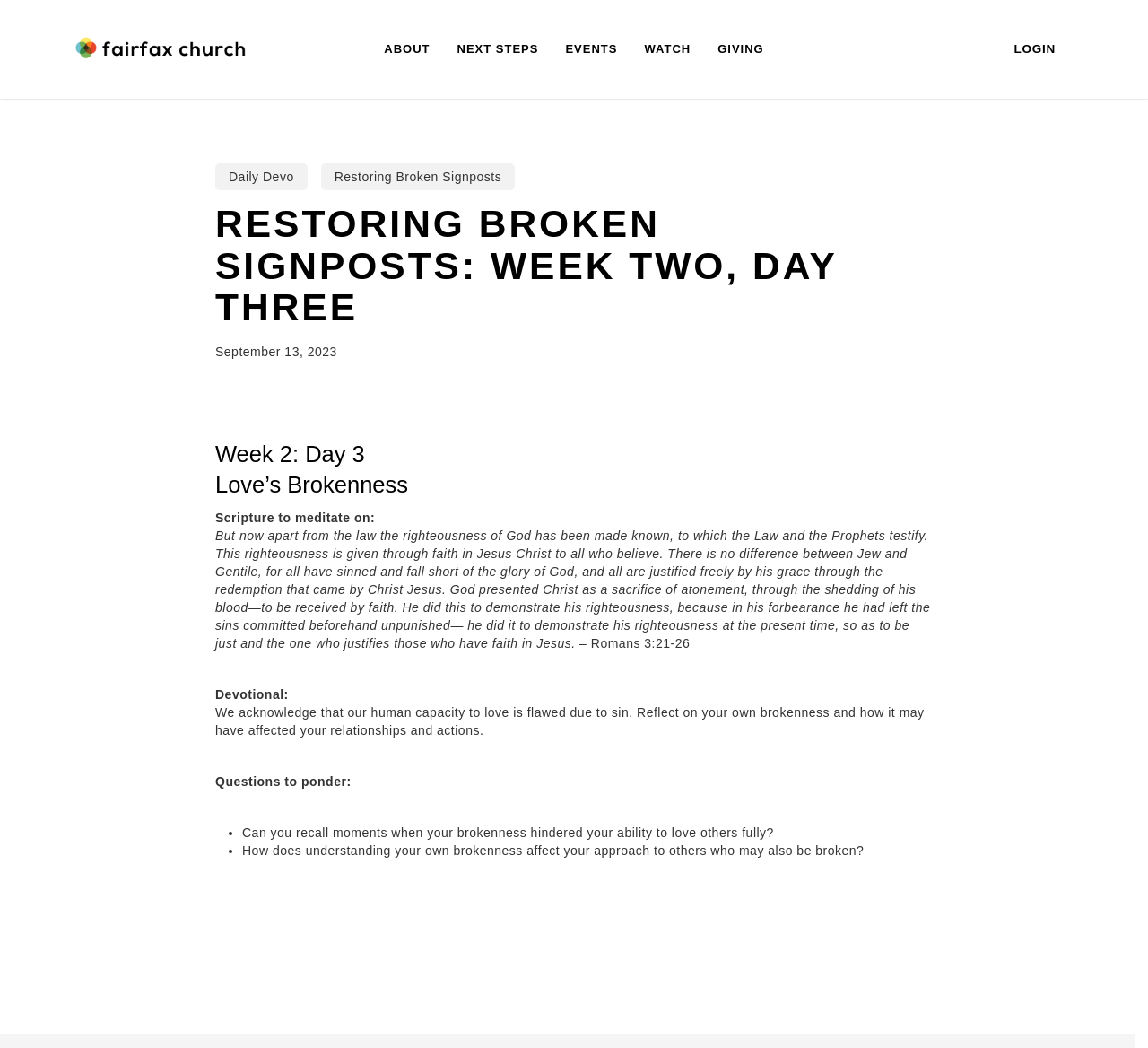Please locate the bounding box coordinates of the element that needs to be clicked to achieve the following instruction: "View the 'Restoring Broken Signposts' page". The coordinates should be four float numbers between 0 and 1, i.e., [left, top, right, bottom].

[0.279, 0.156, 0.449, 0.181]